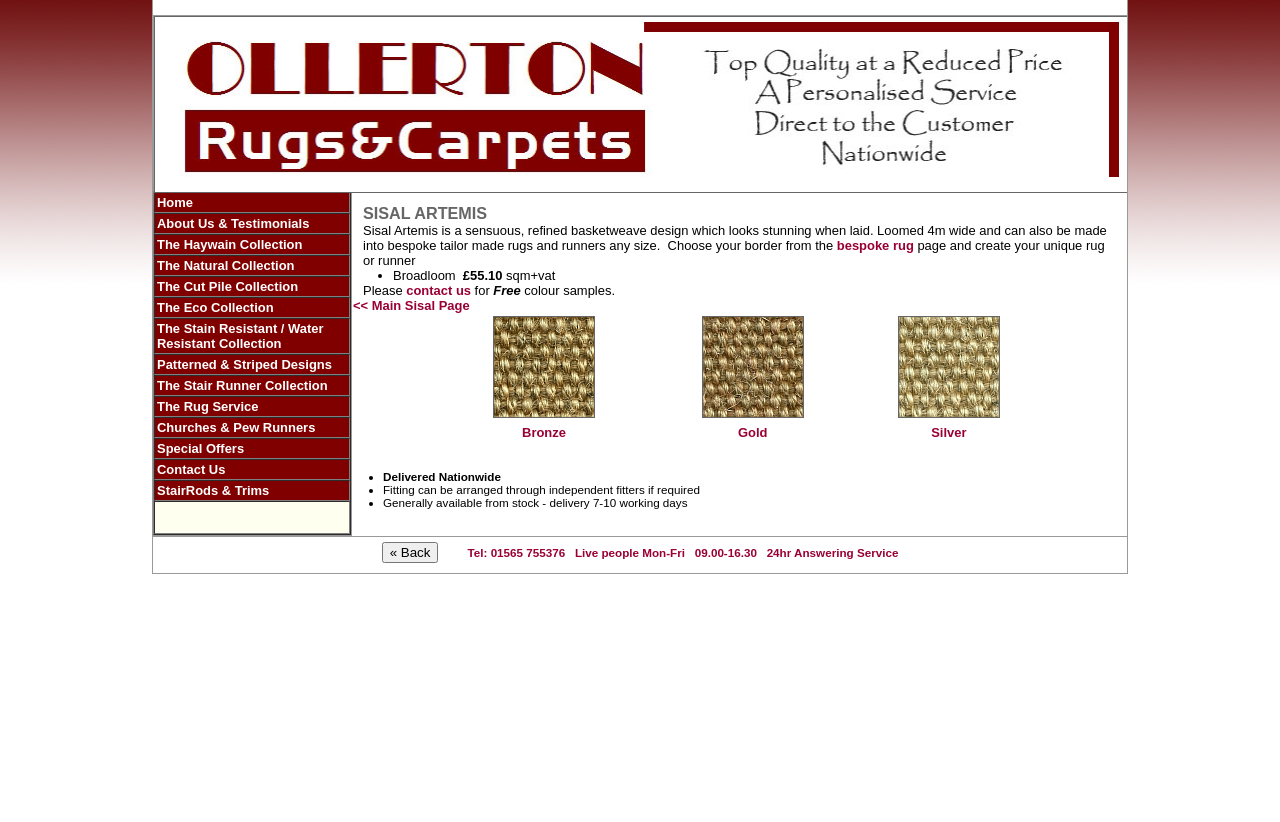Can you provide the bounding box coordinates for the element that should be clicked to implement the instruction: "Learn about Sisal Artemis"?

[0.284, 0.249, 0.88, 0.272]